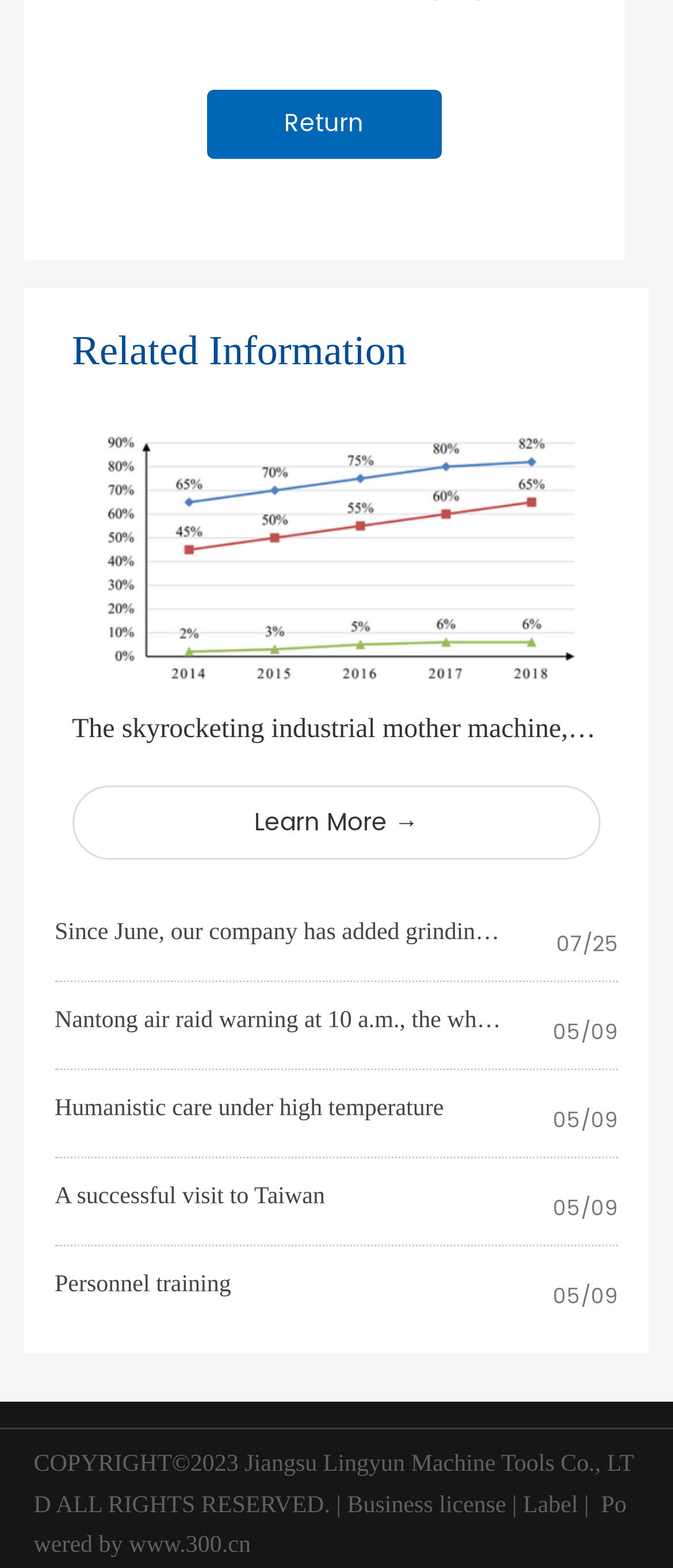Specify the bounding box coordinates of the area to click in order to follow the given instruction: "Follow NCBI on Twitter."

None